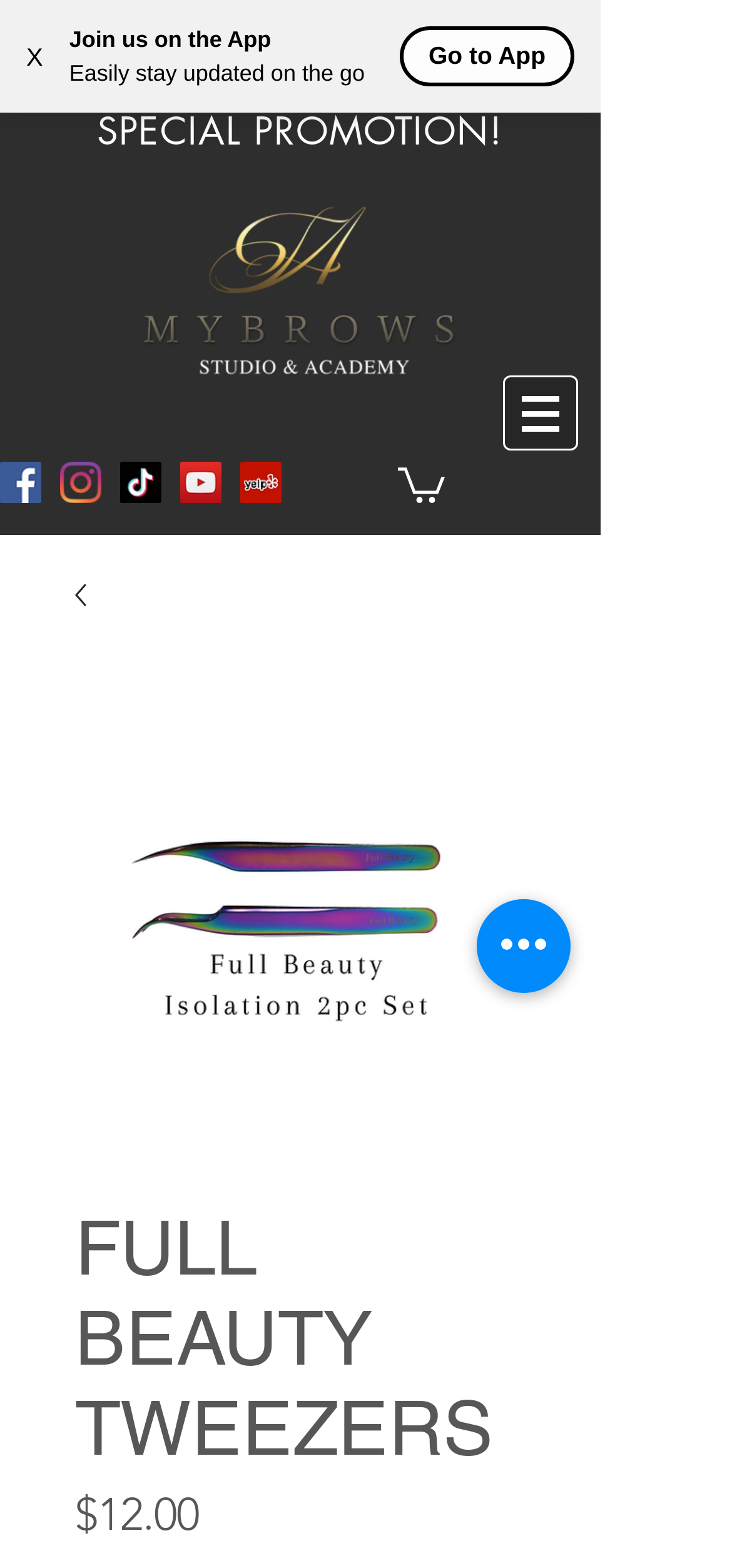Using the details from the image, please elaborate on the following question: What is the button at the top right corner?

I found a button element with the text 'X' which is located at the top right corner of the page, with a bounding box coordinate of [0.0, 0.01, 0.095, 0.062].